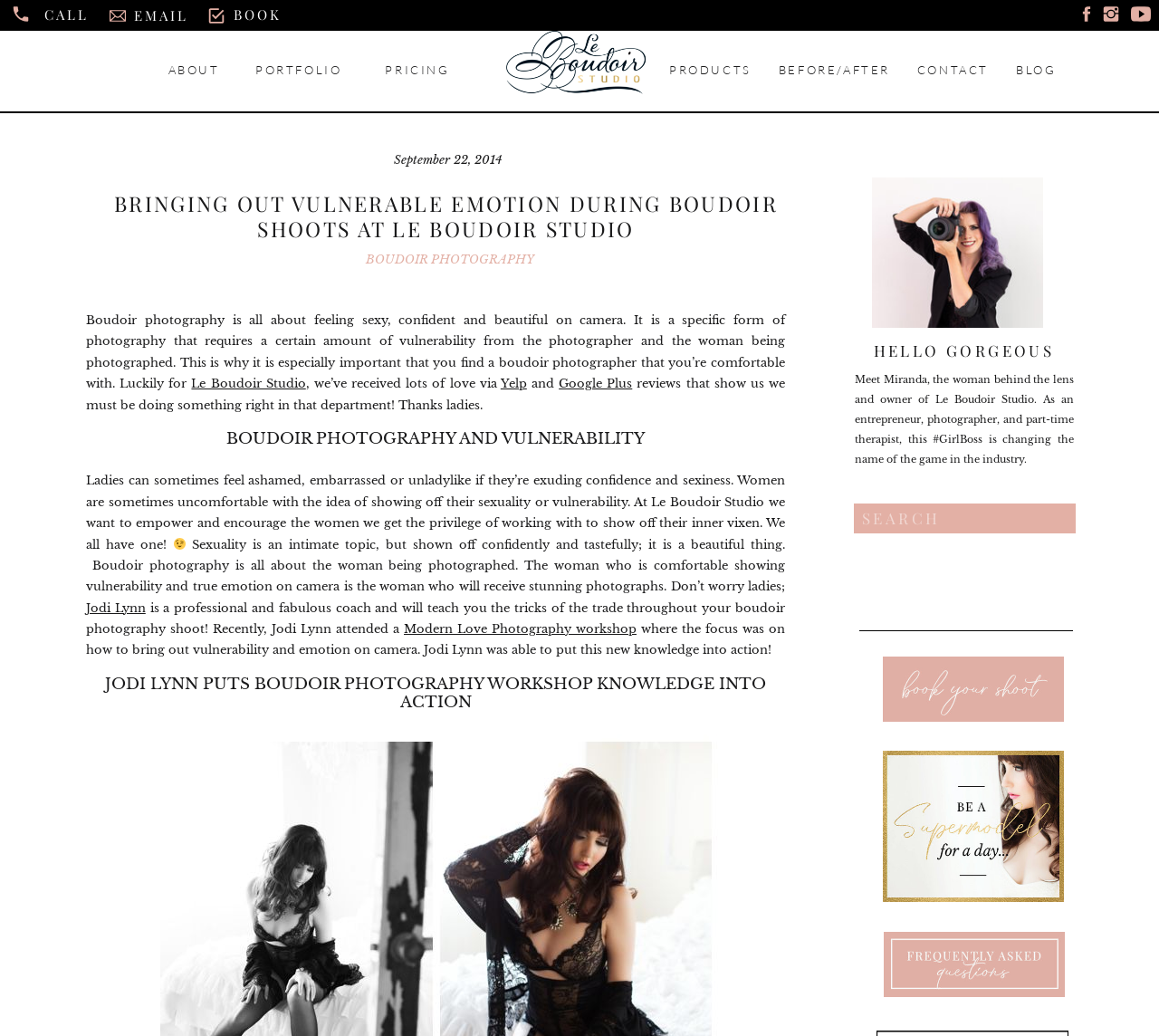Specify the bounding box coordinates for the region that must be clicked to perform the given instruction: "Book a boudoir shoot in Arizona".

[0.762, 0.634, 0.918, 0.697]